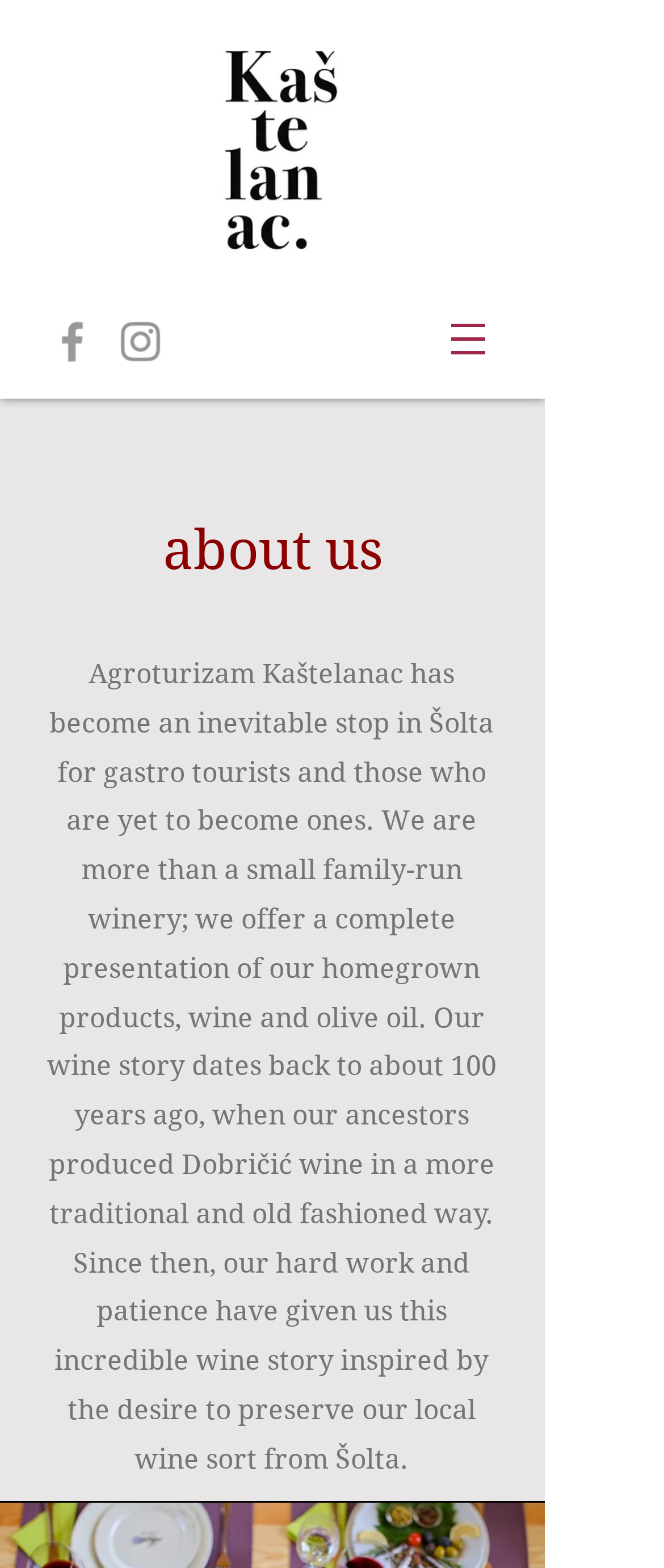What type of tourists is the winery an inevitable stop for?
Use the screenshot to answer the question with a single word or phrase.

Gastro tourists